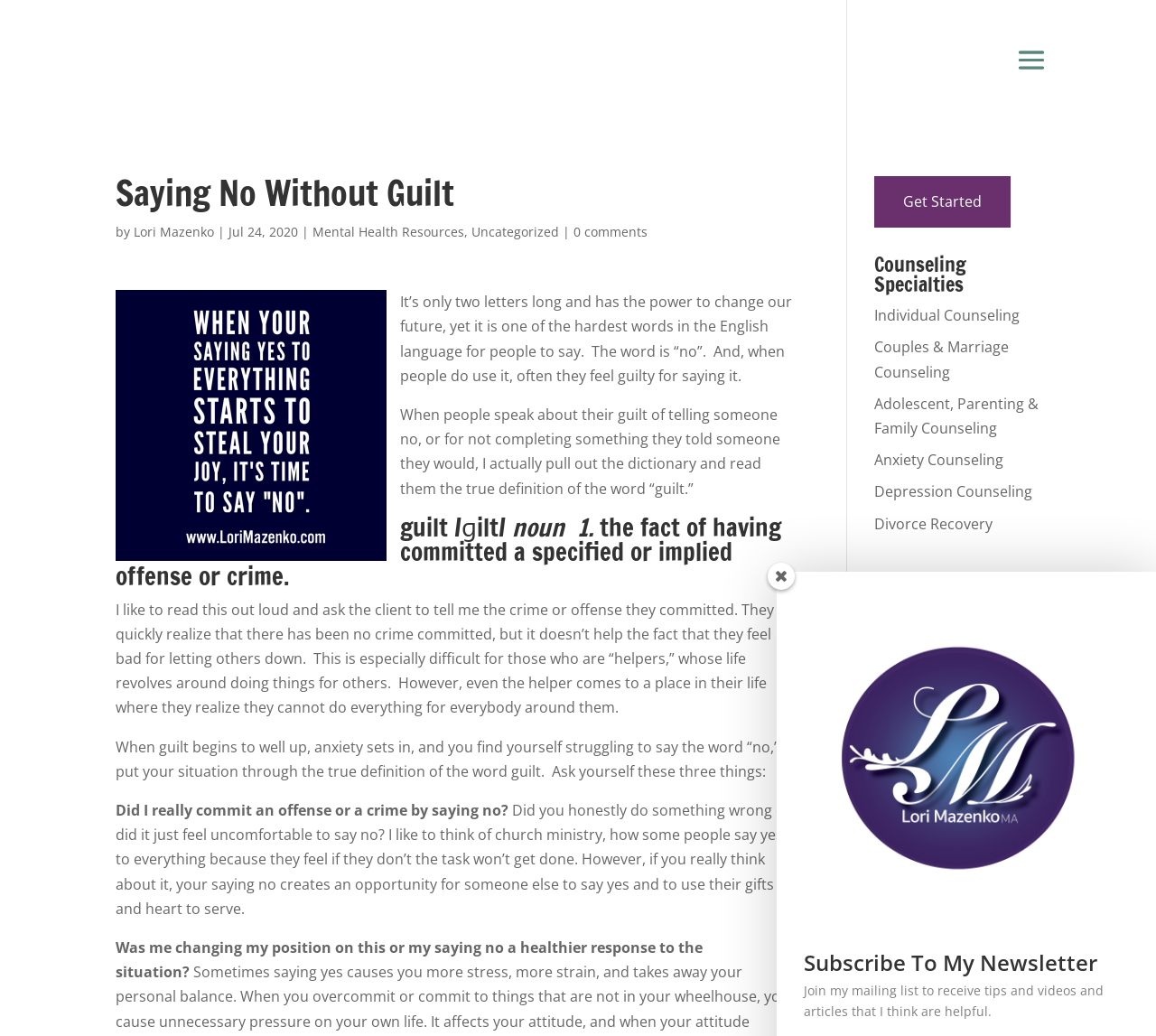What is the definition of guilt?
Please answer the question with as much detail as possible using the screenshot.

The definition of guilt is provided in the article as 'the fact of having committed a specified or implied offense or crime', which is read out loud by the author to clients who feel guilty for saying no.